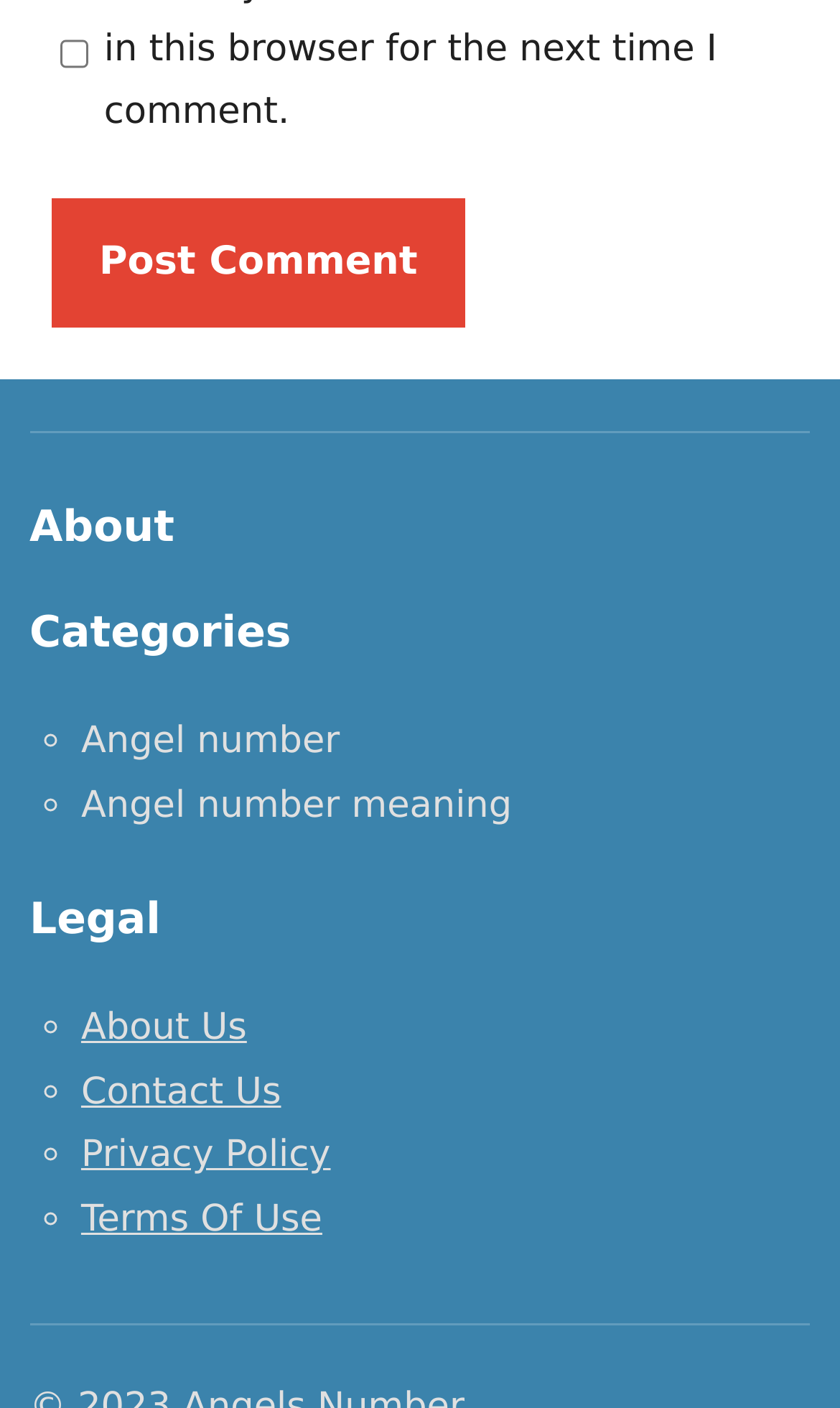Please reply to the following question using a single word or phrase: 
What is the category of the link 'Angel number'?

Categories